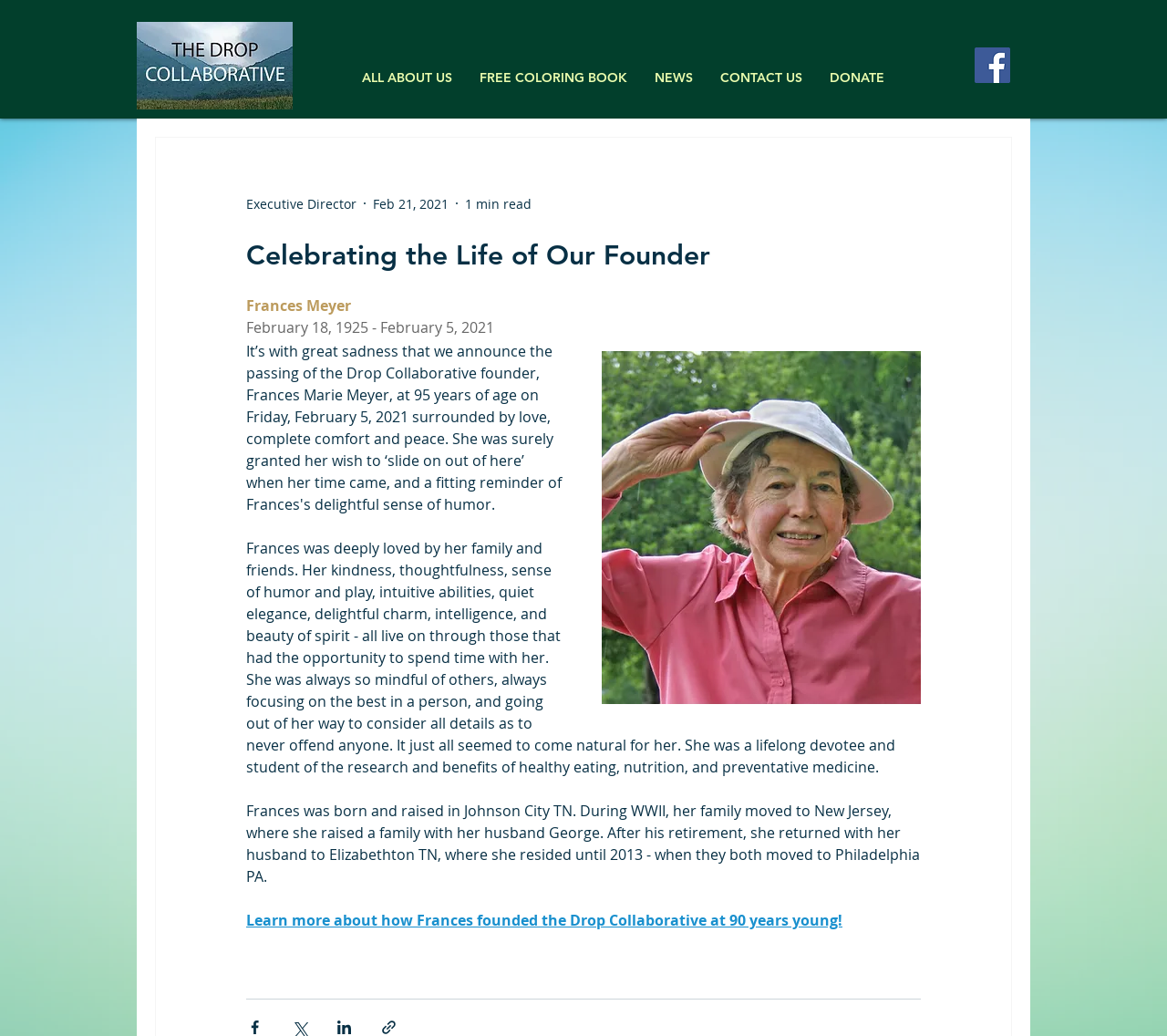Identify the title of the webpage and provide its text content.

Celebrating the Life of Our Founder